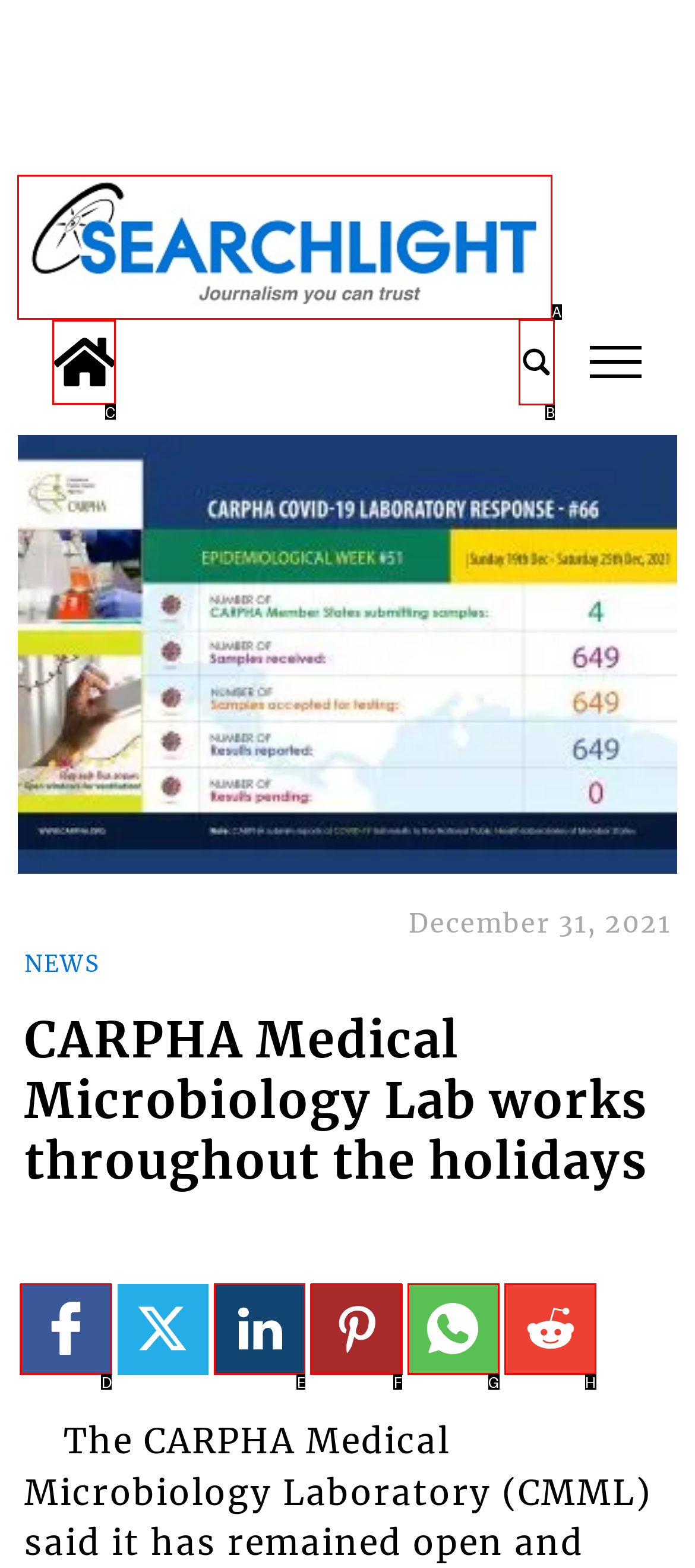Indicate the letter of the UI element that should be clicked to accomplish the task: go to home page. Answer with the letter only.

C